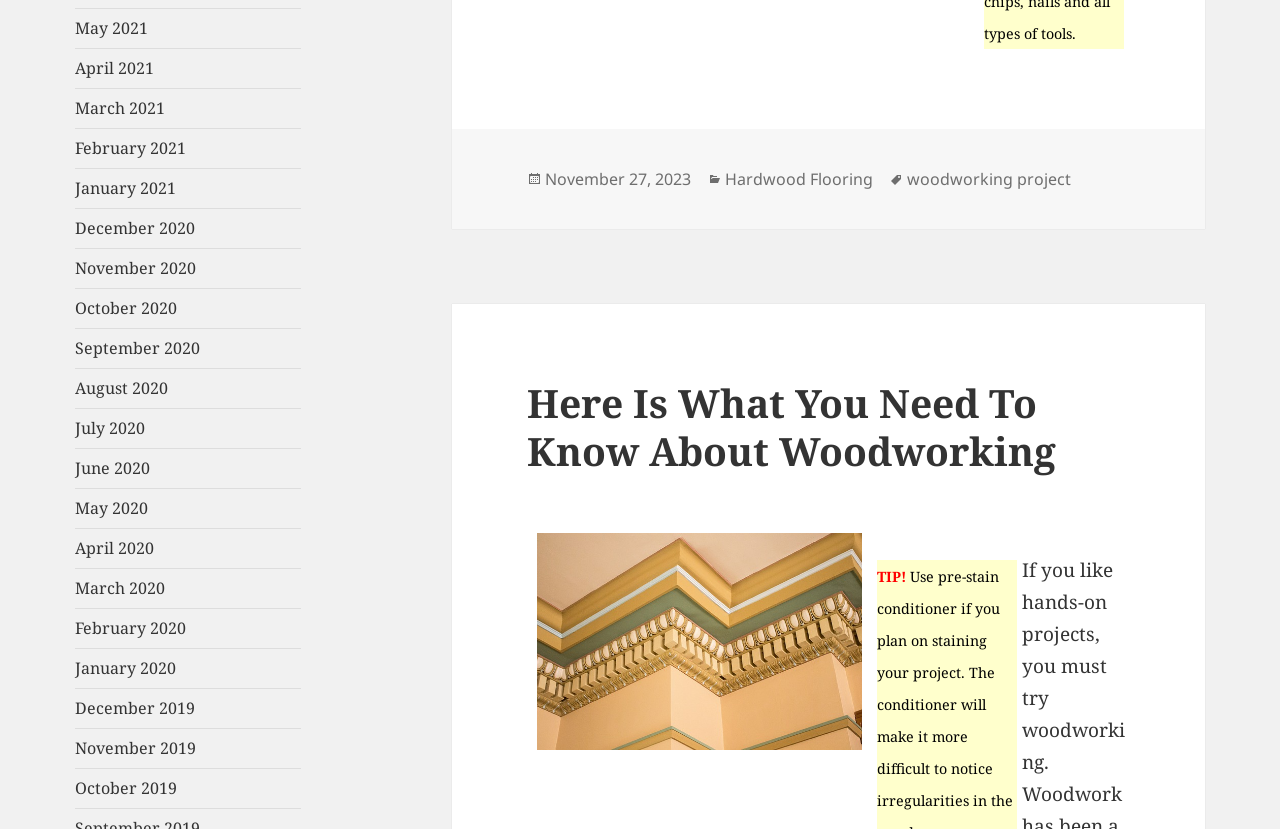What is the tag associated with the post?
Refer to the image and give a detailed answer to the query.

In the footer section of the page, I found a link labeled 'Tags' followed by a link labeled 'woodworking project', which suggests that the tag associated with the post is woodworking project.